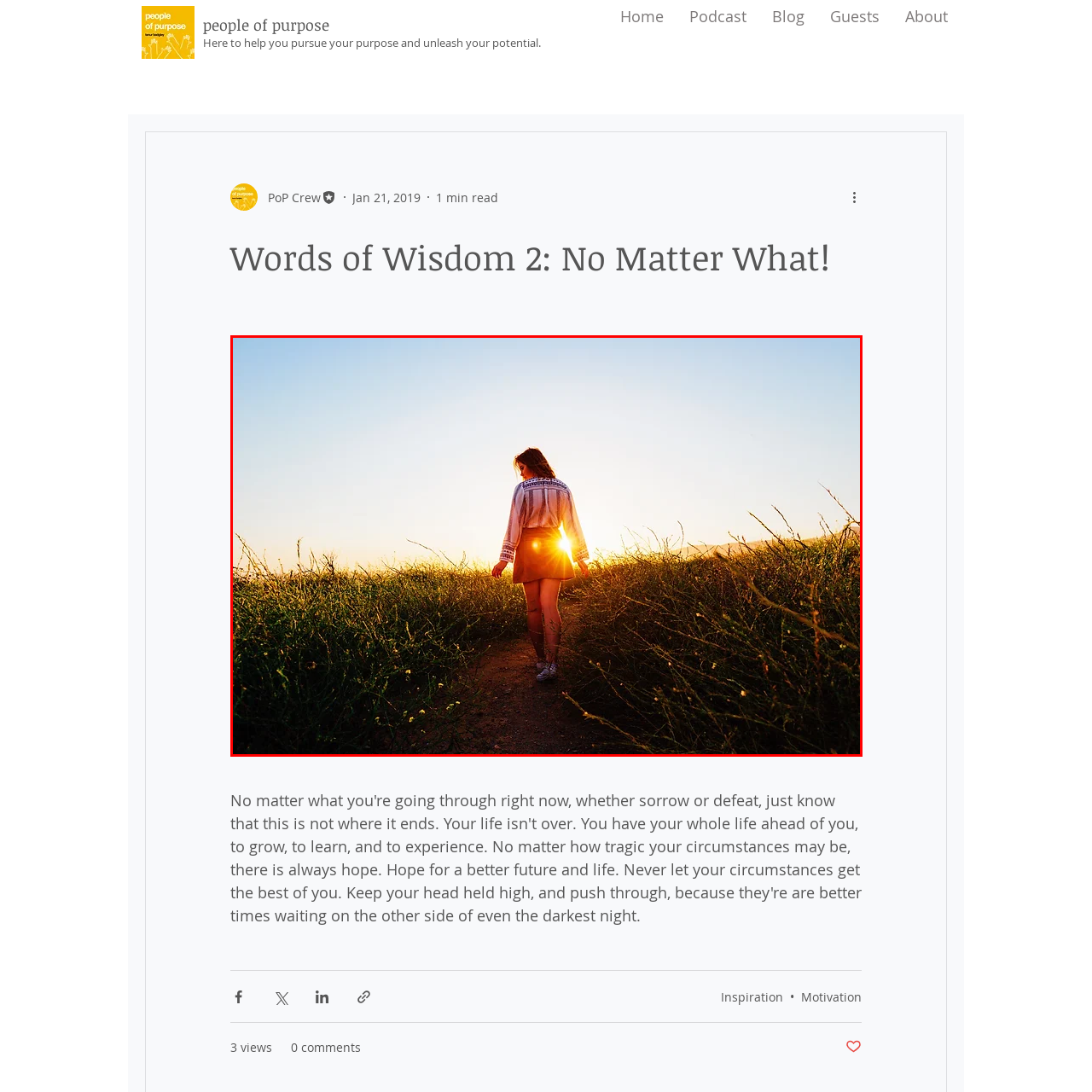What is the environment like in the image?
Look at the image framed by the red bounding box and provide an in-depth response.

The caption describes the environment as serene, with tall grass swaying gently in the breeze, which enhances the tranquility of the environment, evoking feelings of reflection, growth, and the beauty of pursuing one's purpose on a journey through life.